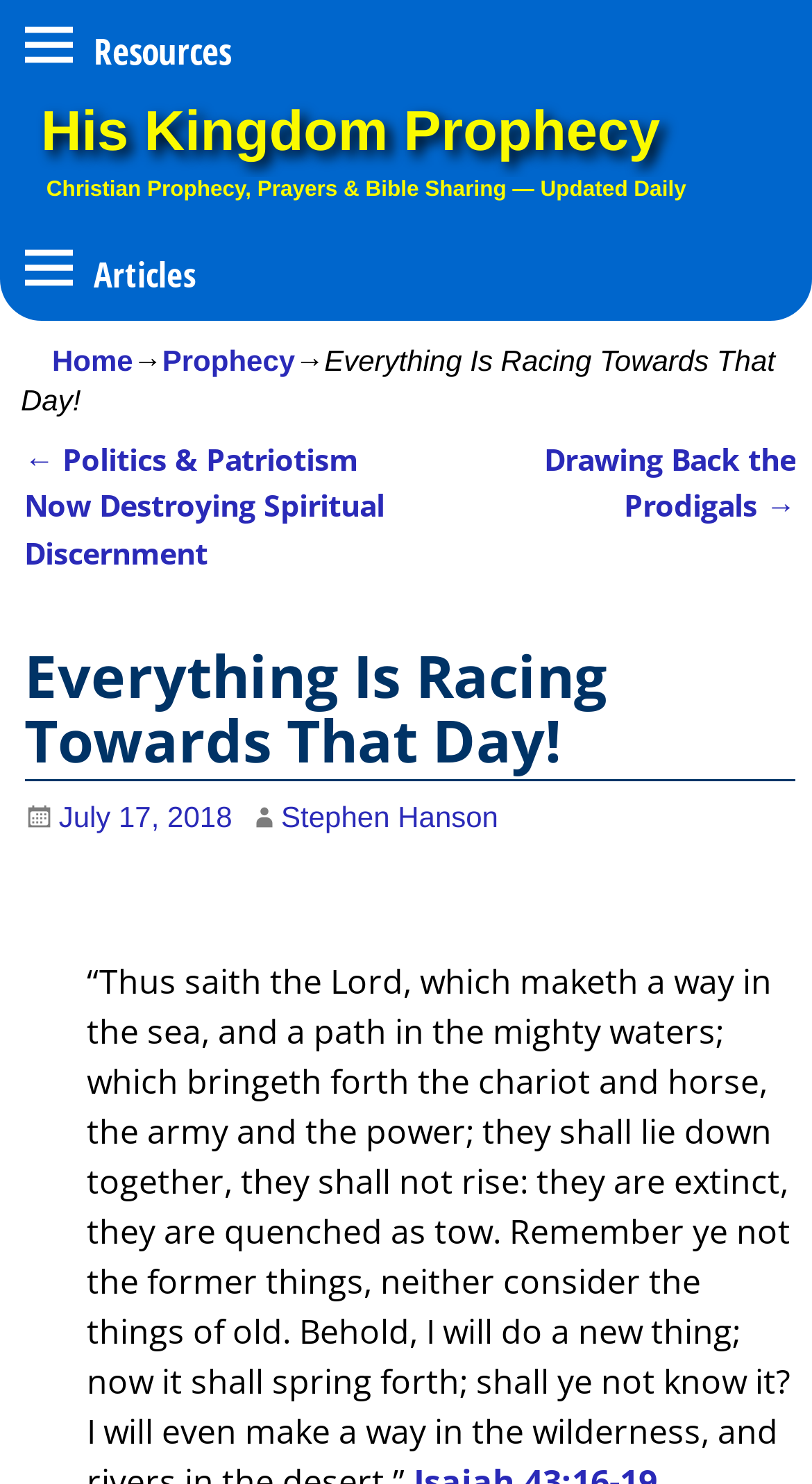Give the bounding box coordinates for this UI element: "July 17, 2018". The coordinates should be four float numbers between 0 and 1, arranged as [left, top, right, bottom].

[0.03, 0.539, 0.286, 0.561]